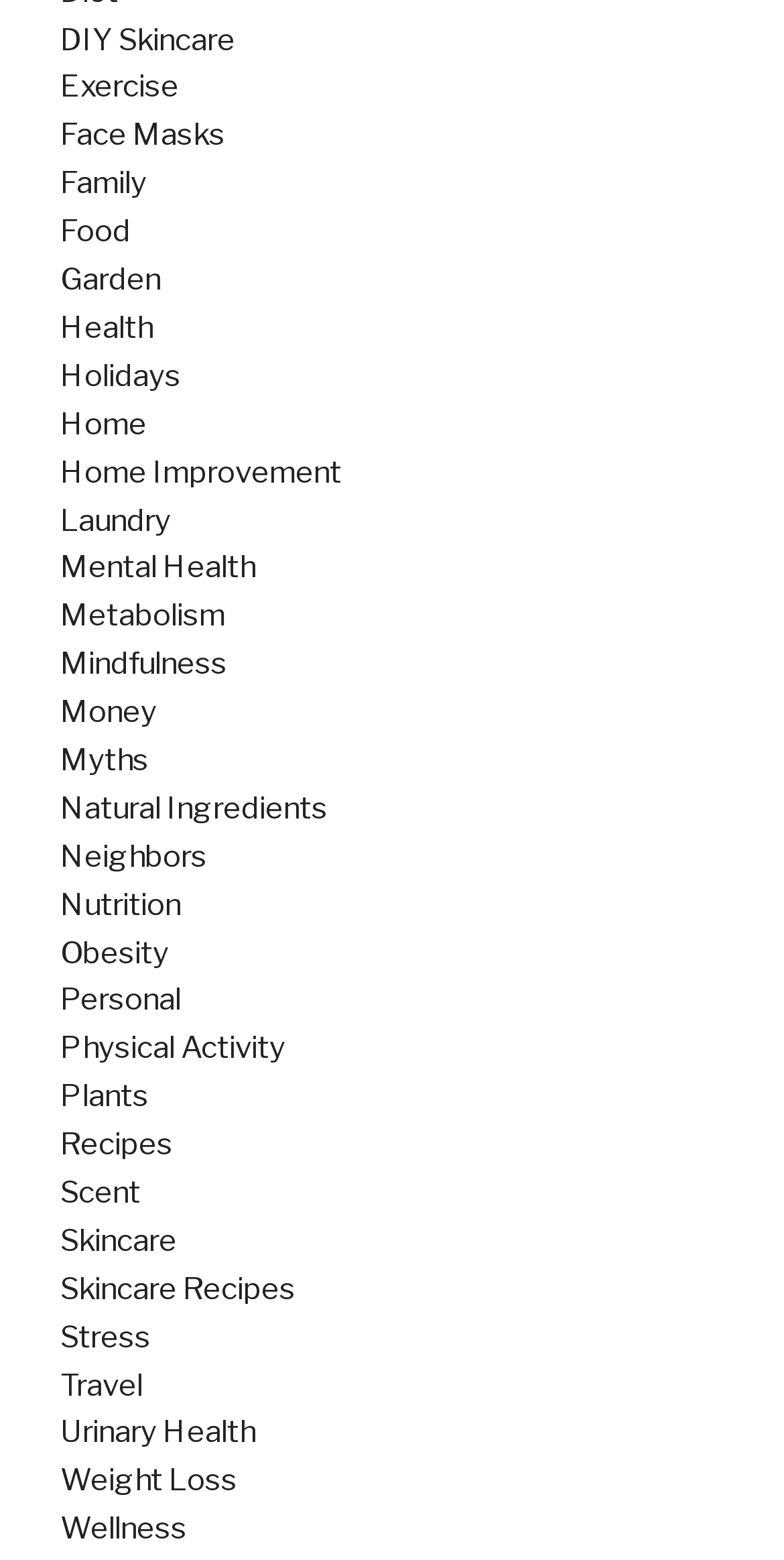Find the bounding box coordinates of the element you need to click on to perform this action: 'learn about Mental Health'. The coordinates should be represented by four float values between 0 and 1, in the format [left, top, right, bottom].

[0.077, 0.352, 0.326, 0.376]